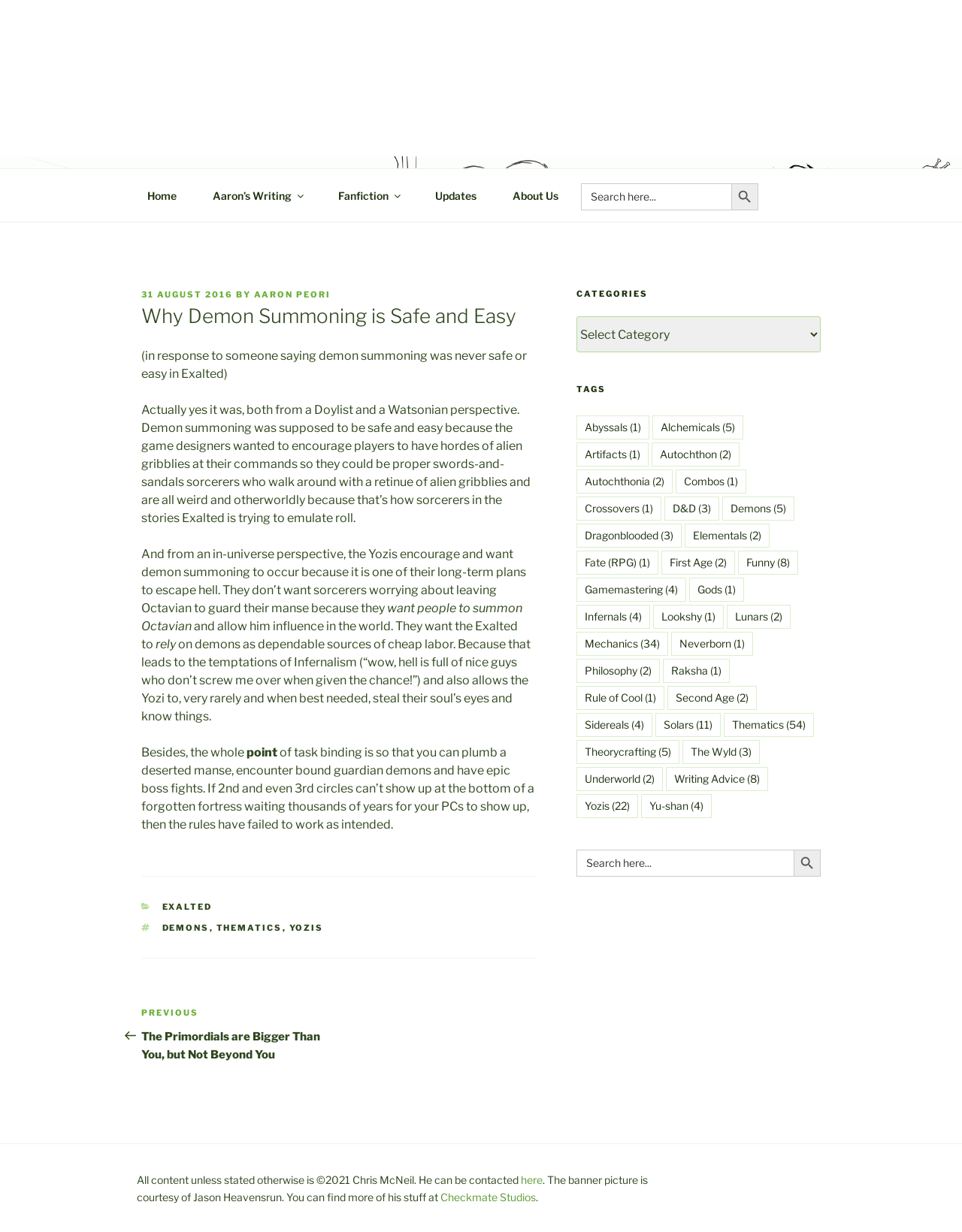How many categories are listed in the sidebar?
From the screenshot, provide a brief answer in one word or phrase.

Multiple